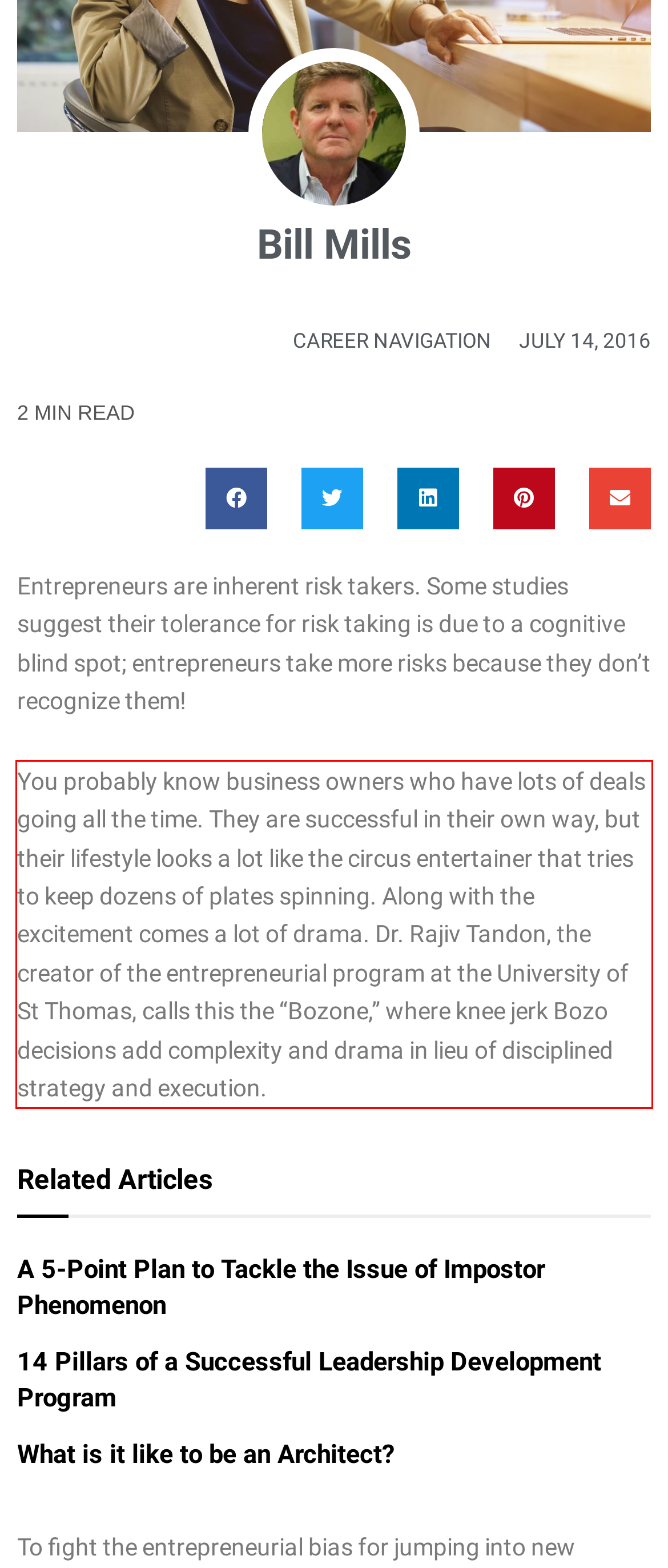You are provided with a screenshot of a webpage that includes a red bounding box. Extract and generate the text content found within the red bounding box.

You probably know business owners who have lots of deals going all the time. They are successful in their own way, but their lifestyle looks a lot like the circus entertainer that tries to keep dozens of plates spinning. Along with the excitement comes a lot of drama. Dr. Rajiv Tandon, the creator of the entrepreneurial program at the University of St Thomas, calls this the “Bozone,” where knee jerk Bozo decisions add complexity and drama in lieu of disciplined strategy and execution.